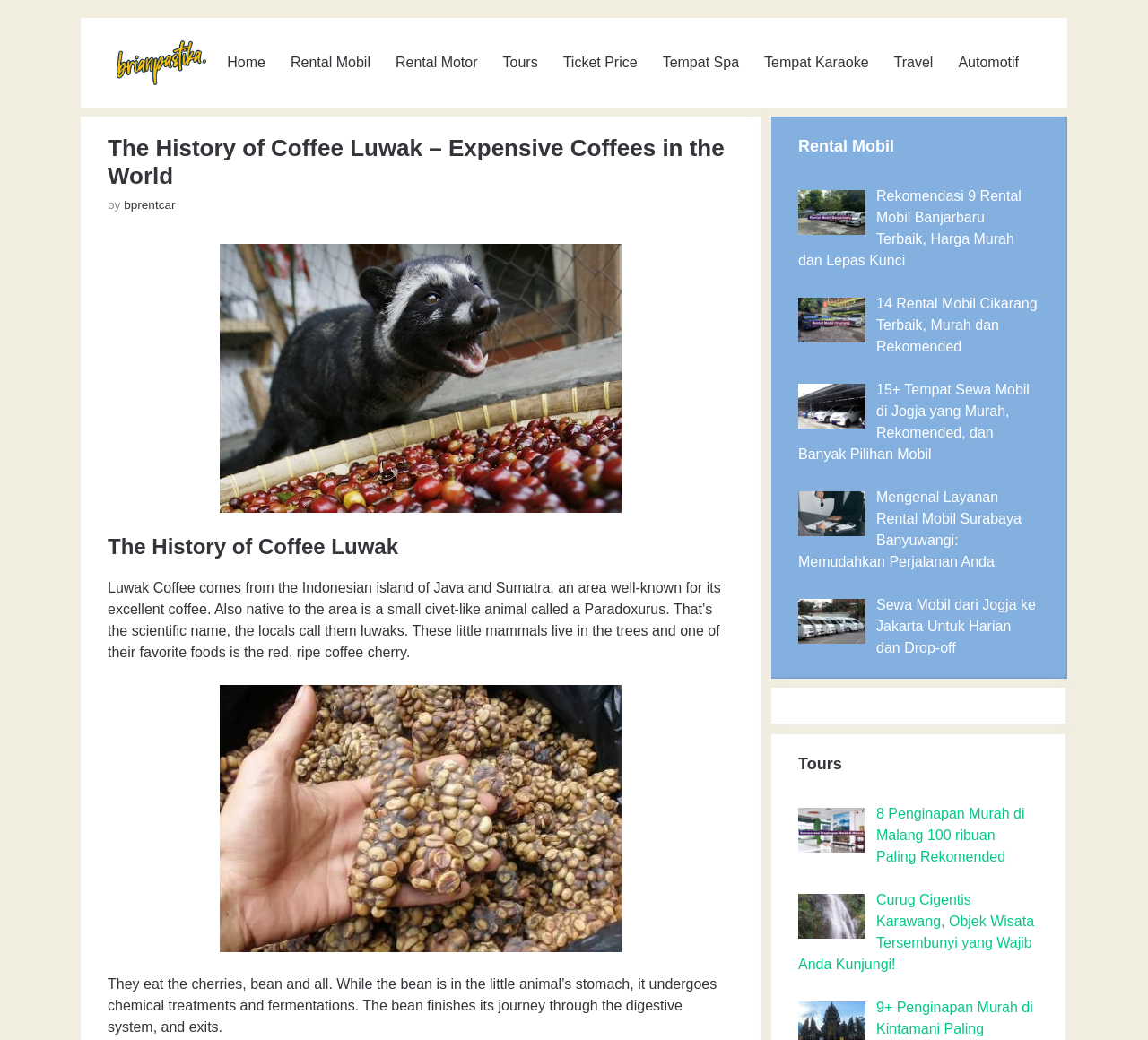Using the format (top-left x, top-left y, bottom-right x, bottom-right y), provide the bounding box coordinates for the described UI element. All values should be floating point numbers between 0 and 1: alt="bprentcar.com"

[0.102, 0.052, 0.18, 0.067]